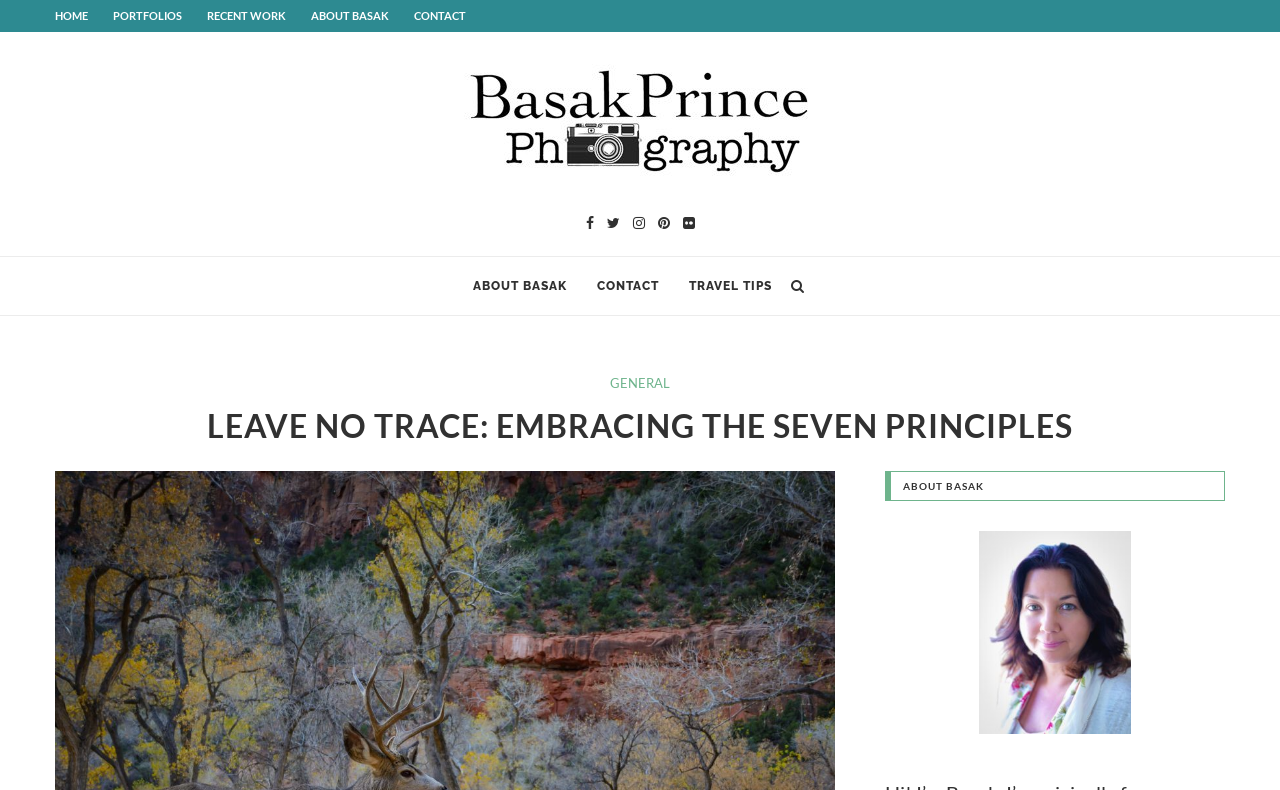Please locate the bounding box coordinates for the element that should be clicked to achieve the following instruction: "Visit the Thorne Building Community Center website". Ensure the coordinates are given as four float numbers between 0 and 1, i.e., [left, top, right, bottom].

None